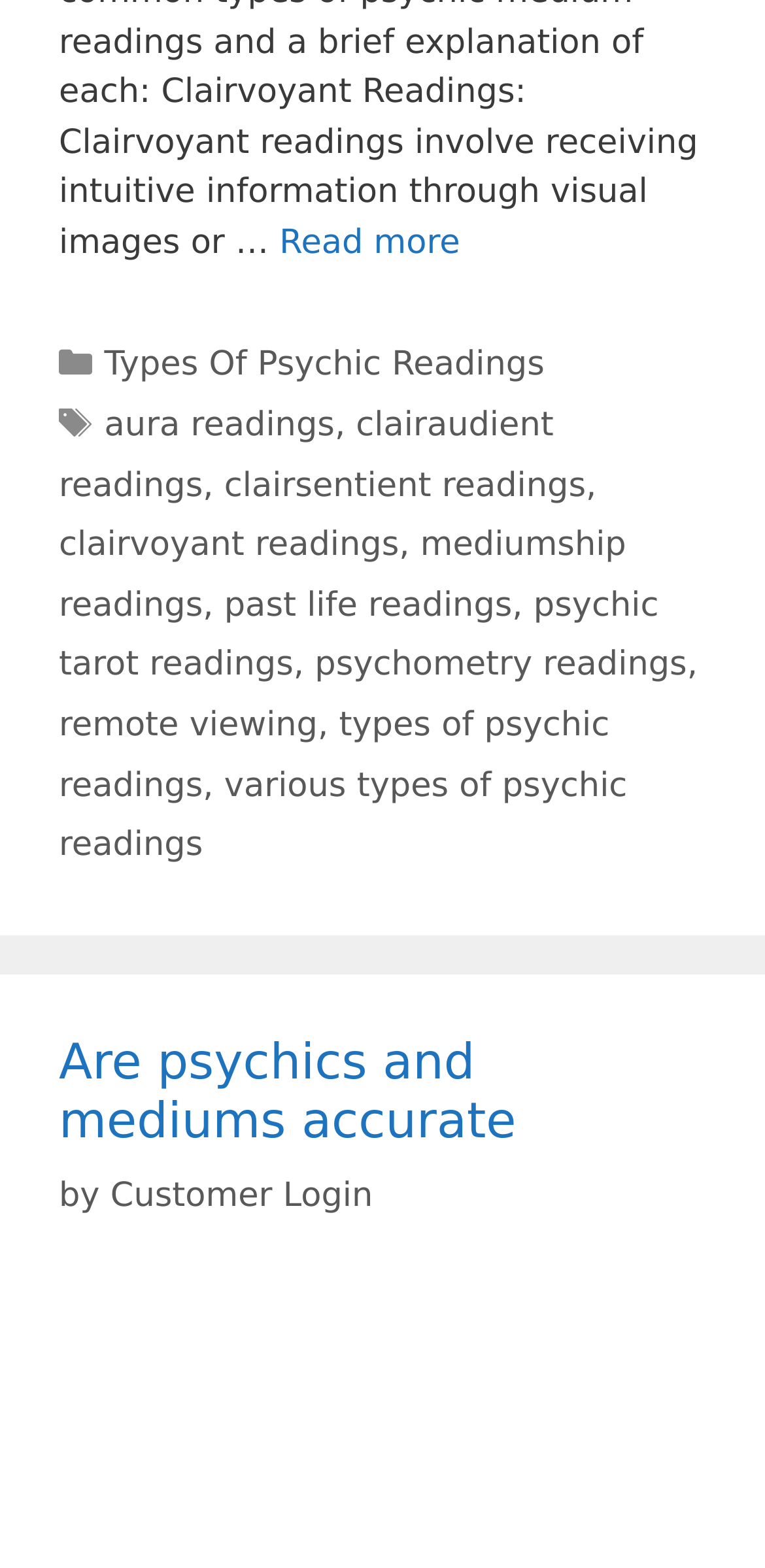Find the bounding box coordinates of the area that needs to be clicked in order to achieve the following instruction: "Go to aura readings". The coordinates should be specified as four float numbers between 0 and 1, i.e., [left, top, right, bottom].

[0.136, 0.259, 0.438, 0.284]